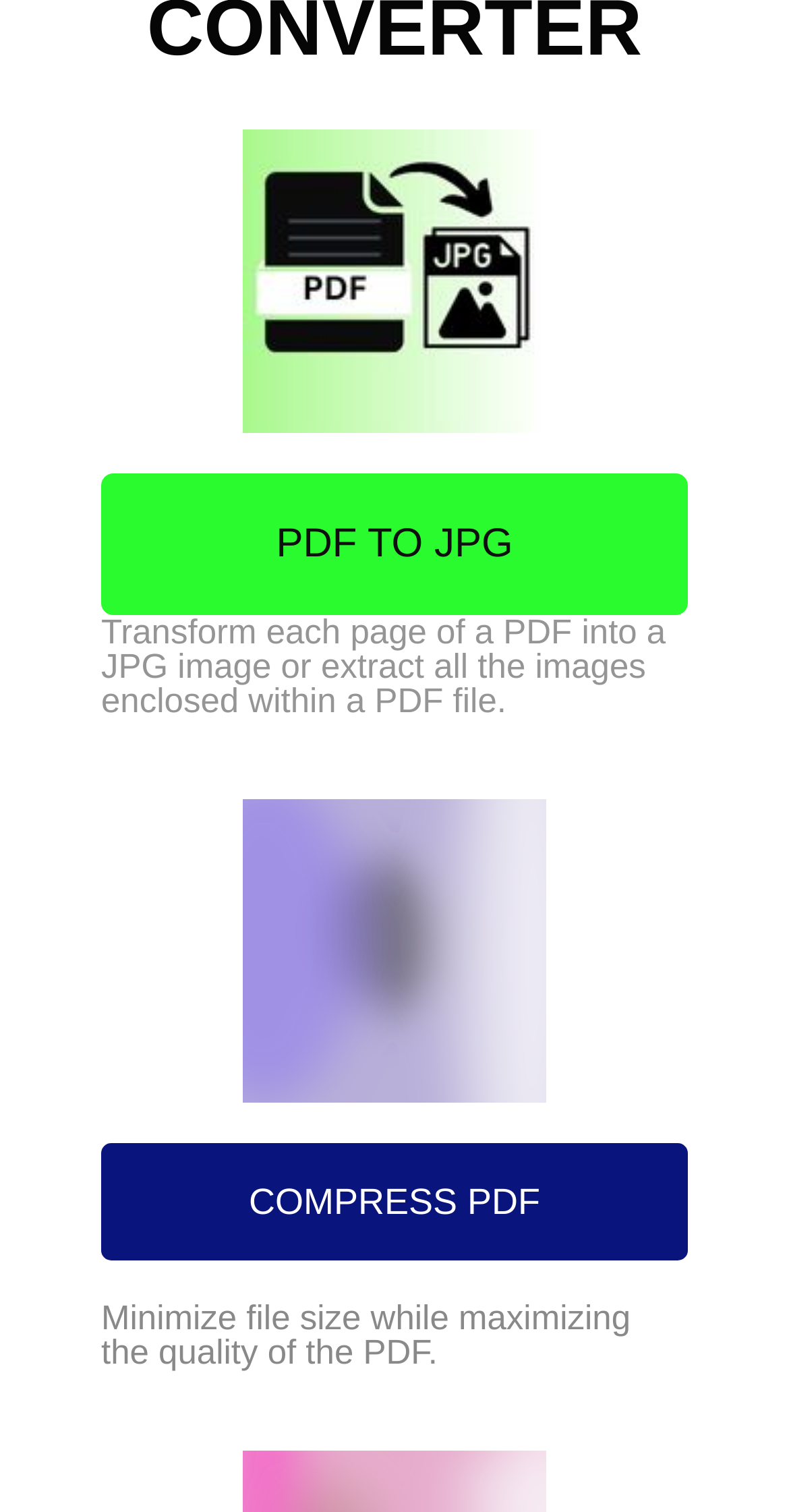Show the bounding box coordinates for the HTML element as described: "alt="Pdf to jpg converter"".

[0.308, 0.085, 0.692, 0.286]